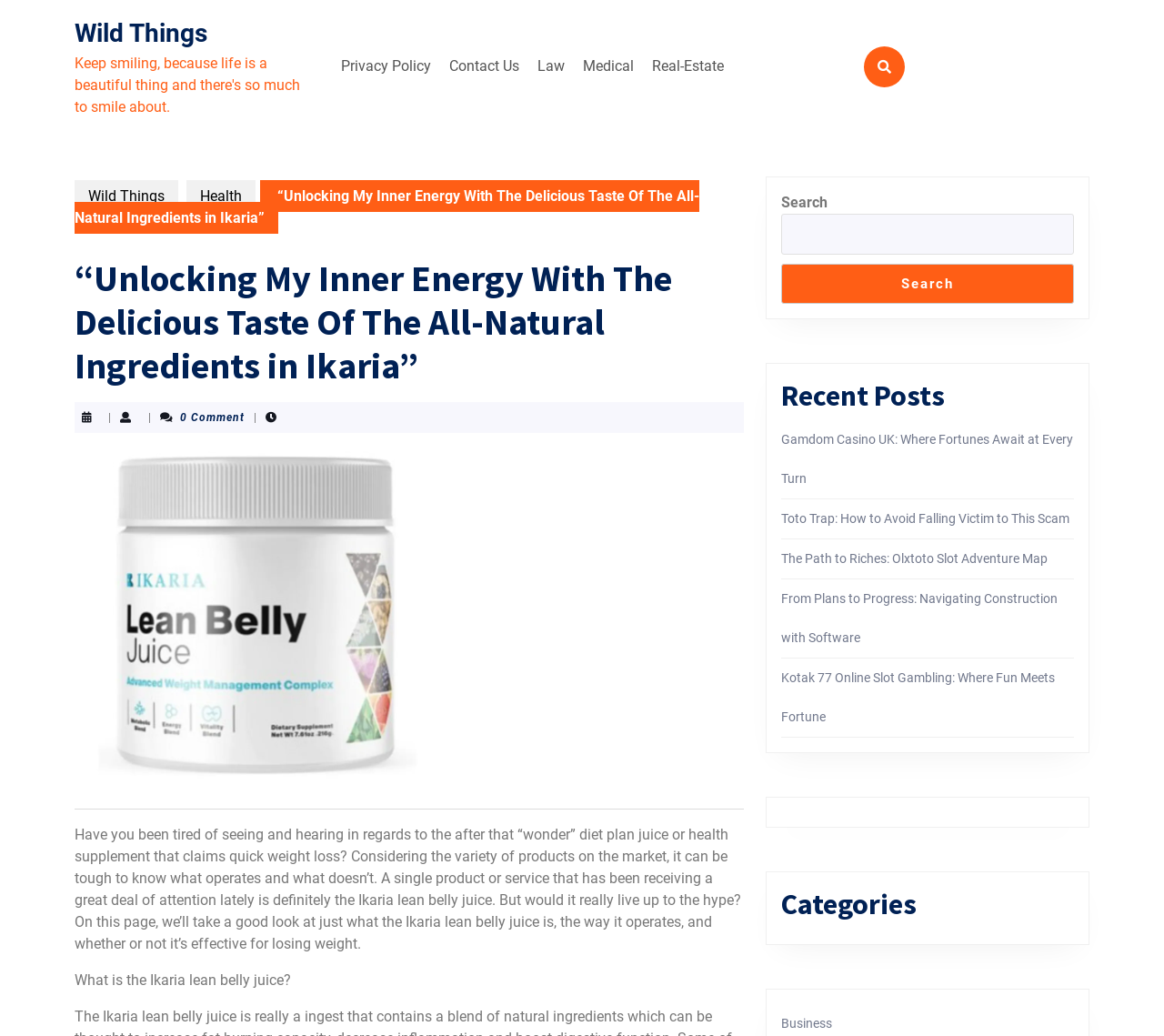Describe all the significant parts and information present on the webpage.

The webpage is about a health-related article titled "Unlocking My Inner Energy With The Delicious Taste Of The All-Natural Ingredients in Ikaria" by Wild Things. At the top, there is a navigation menu with links to "Privacy Policy", "Contact Us", "Law", "Medical", and "Real-Estate". Below the title, there is a horizontal separator line.

On the left side, there is a sidebar with a search bar and a section titled "Recent Posts" that lists five article links, including "Gamdom Casino UK: Where Fortunes Await at Every Turn" and "From Plans to Progress: Navigating Construction with Software". Below the "Recent Posts" section, there are two more sections, one with a heading "Categories" that lists a single link to "Business", and another section with no clear title.

The main content of the article is divided into several sections. The first section is an introduction that discusses the Ikaria lean belly juice, a health supplement that claims to aid in weight loss. The article promises to examine the product's effectiveness. Below the introduction, there is a subheading "What is the Ikaria lean belly juice?" that likely leads to a detailed explanation of the product.

There are two images on the page: a post thumbnail image related to the article, and a small icon represented by "\uf002" on the top right corner. The page also has several links to other articles and websites, including "Health" and "Wild Things".